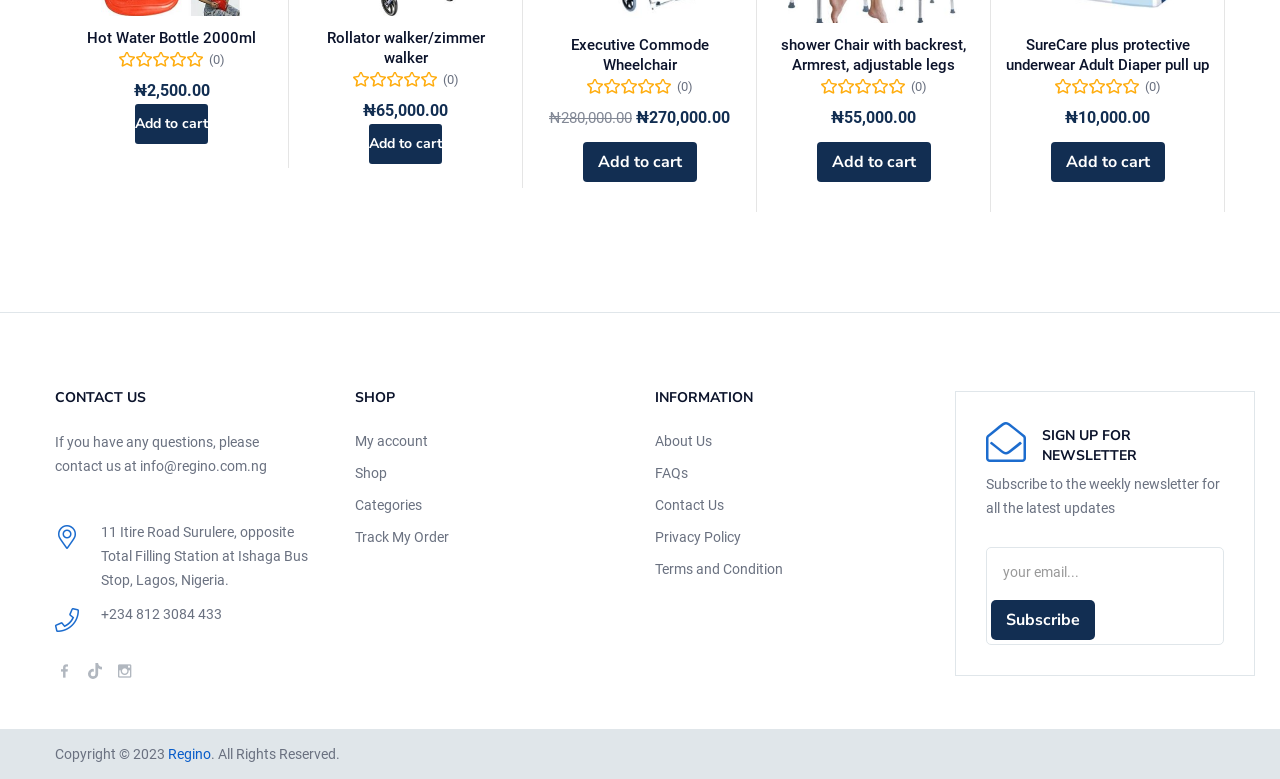What is the purpose of the 'Add to cart' button?
By examining the image, provide a one-word or phrase answer.

To add a product to the cart